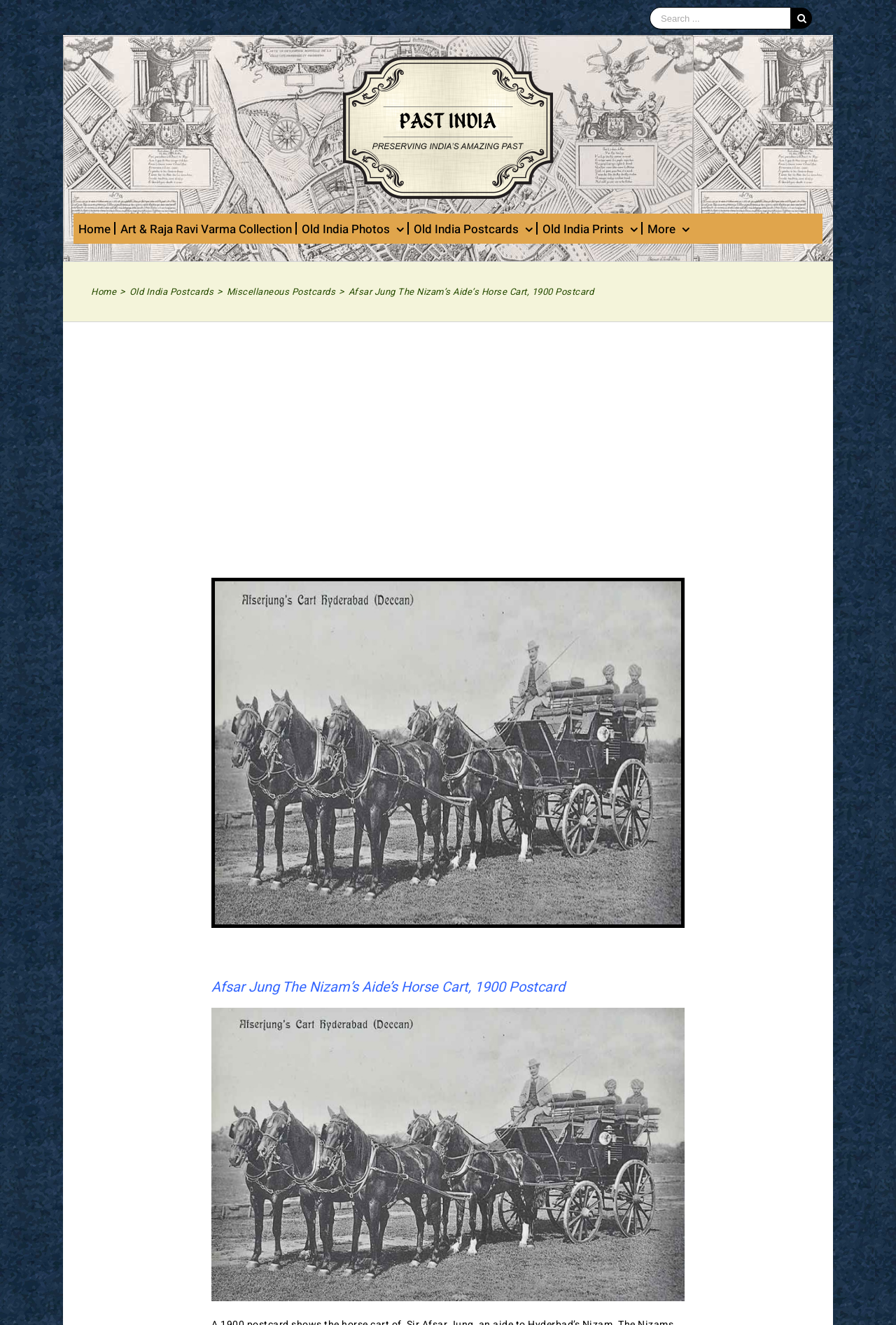Provide a one-word or short-phrase response to the question:
Is there a search function on the webpage?

Yes